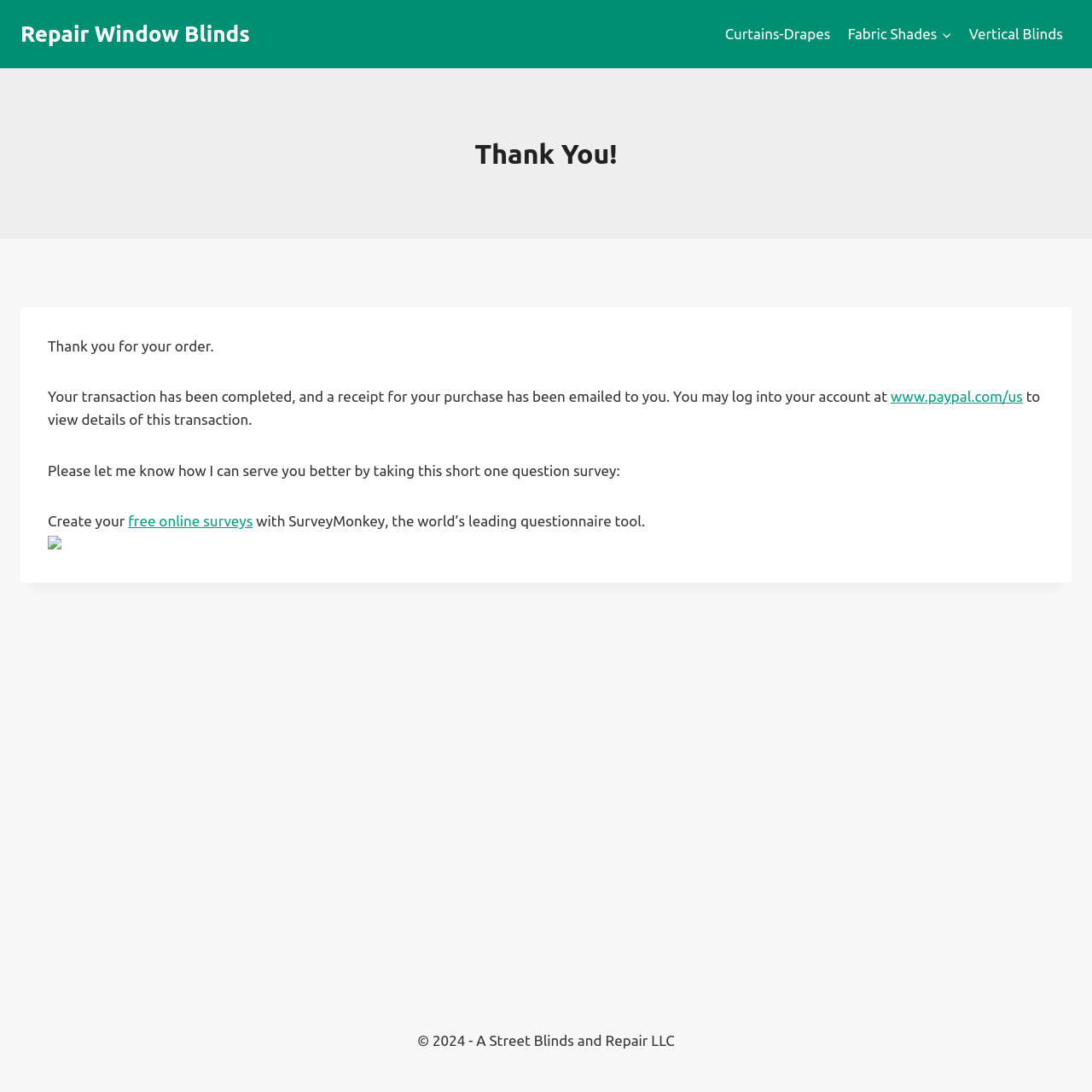Offer an in-depth caption of the entire webpage.

The webpage is a transaction completion page, thanking the user for their order. At the top, there is a link to "Repair Window Blinds" and a primary navigation menu with links to "Curtains-Drapes", "Fabric Shades", and "Vertical Blinds". 

Below the navigation menu, a prominent heading "Thank You!" is displayed. The main content area contains an article with a series of static text elements. The first text element thanks the user for their order and informs them that a receipt has been emailed to them. The text also provides a link to "www.paypal.com/us" to view transaction details. 

Following this, there is a request to take a short survey to provide feedback on how the service can be improved. A link to create free online surveys with SurveyMonkey is provided. An image is placed to the left of this text. 

At the bottom of the page, there is a copyright notice stating "© 2024 - A Street Blinds and Repair LLC".